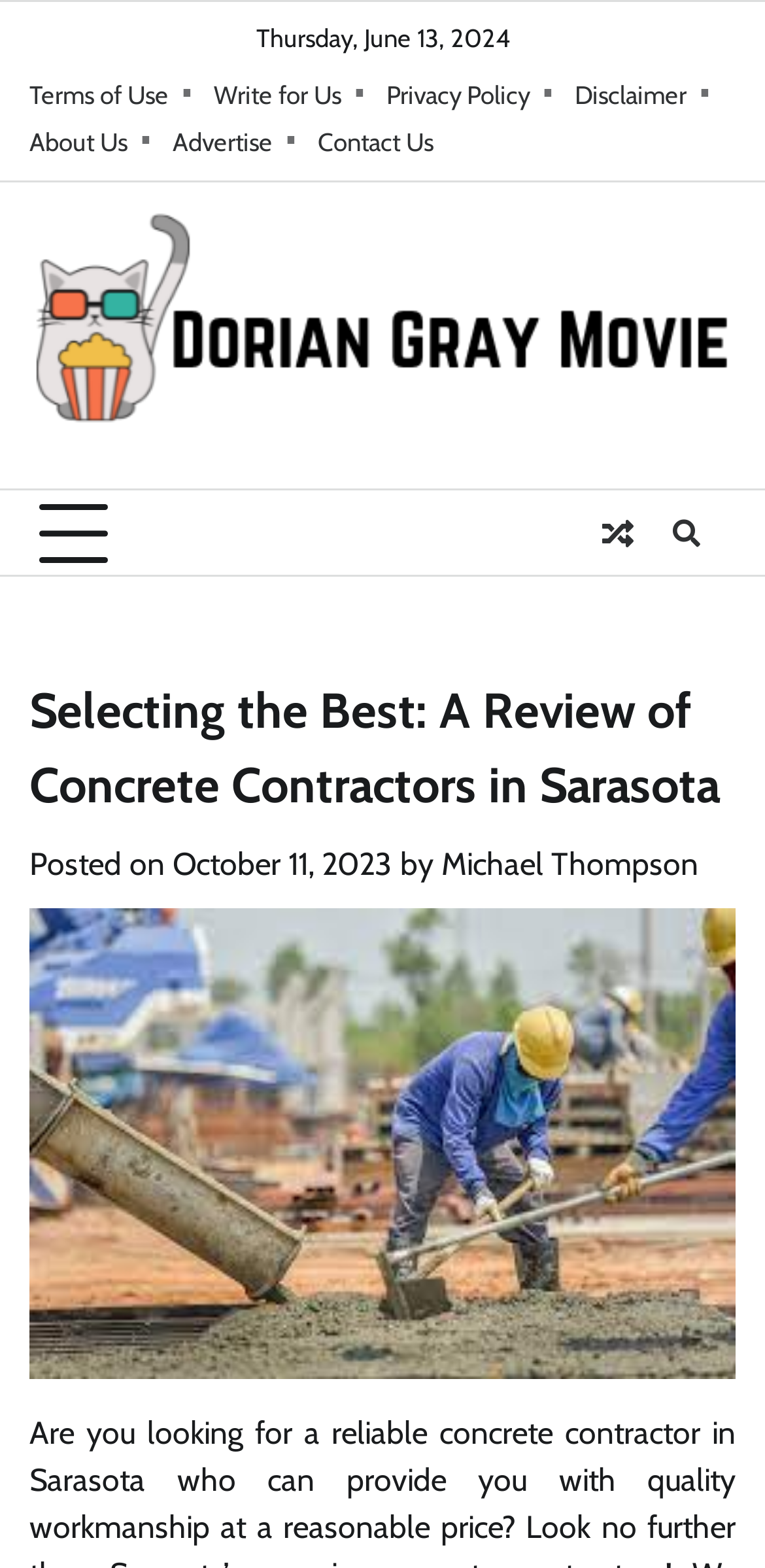Please answer the following question as detailed as possible based on the image: 
What is the date of the article?

I found the date of the article by looking at the text 'Posted on' followed by a link with the date 'October 11, 2023'.